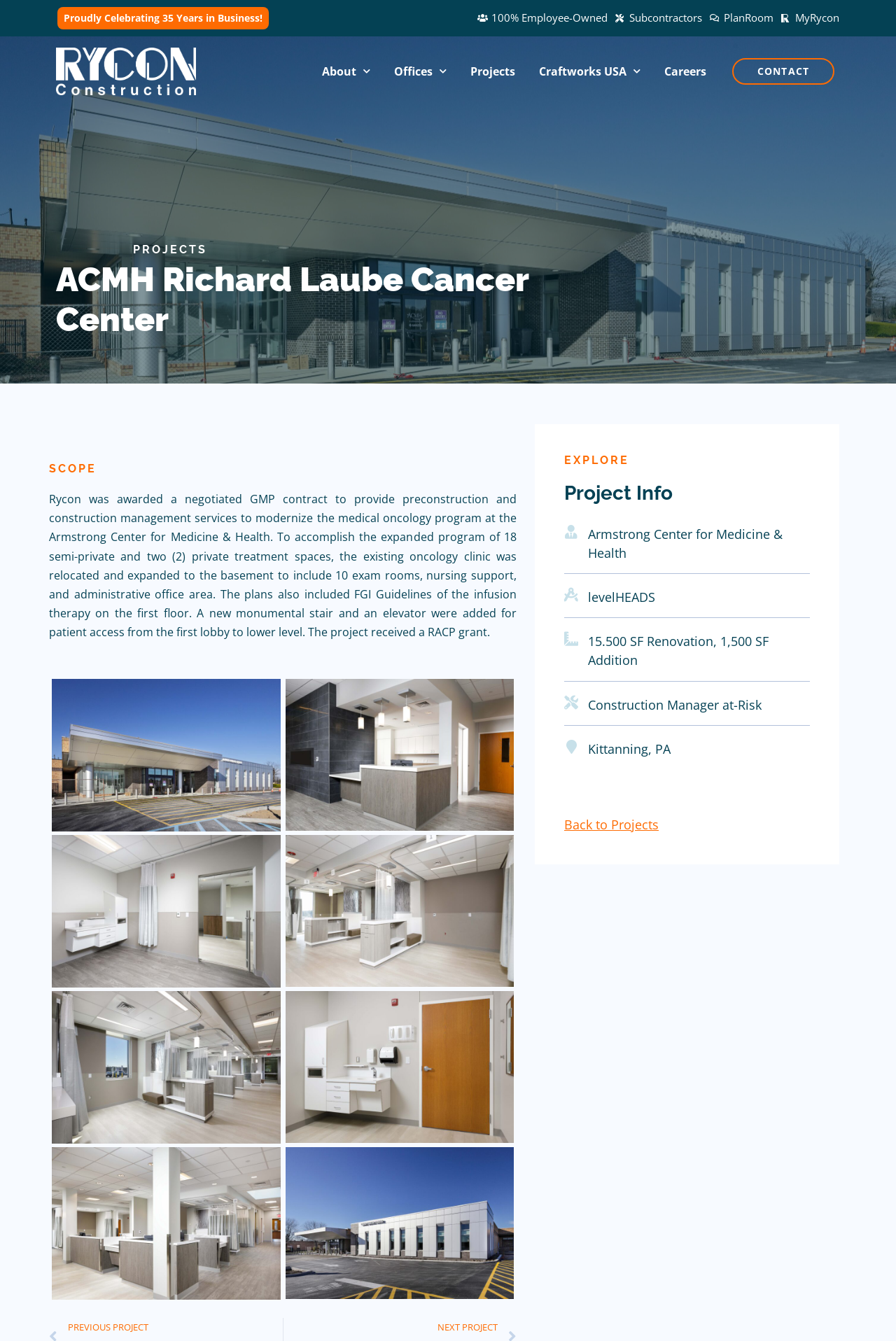What is the type of construction project?
Refer to the image and provide a one-word or short phrase answer.

Renovation and addition